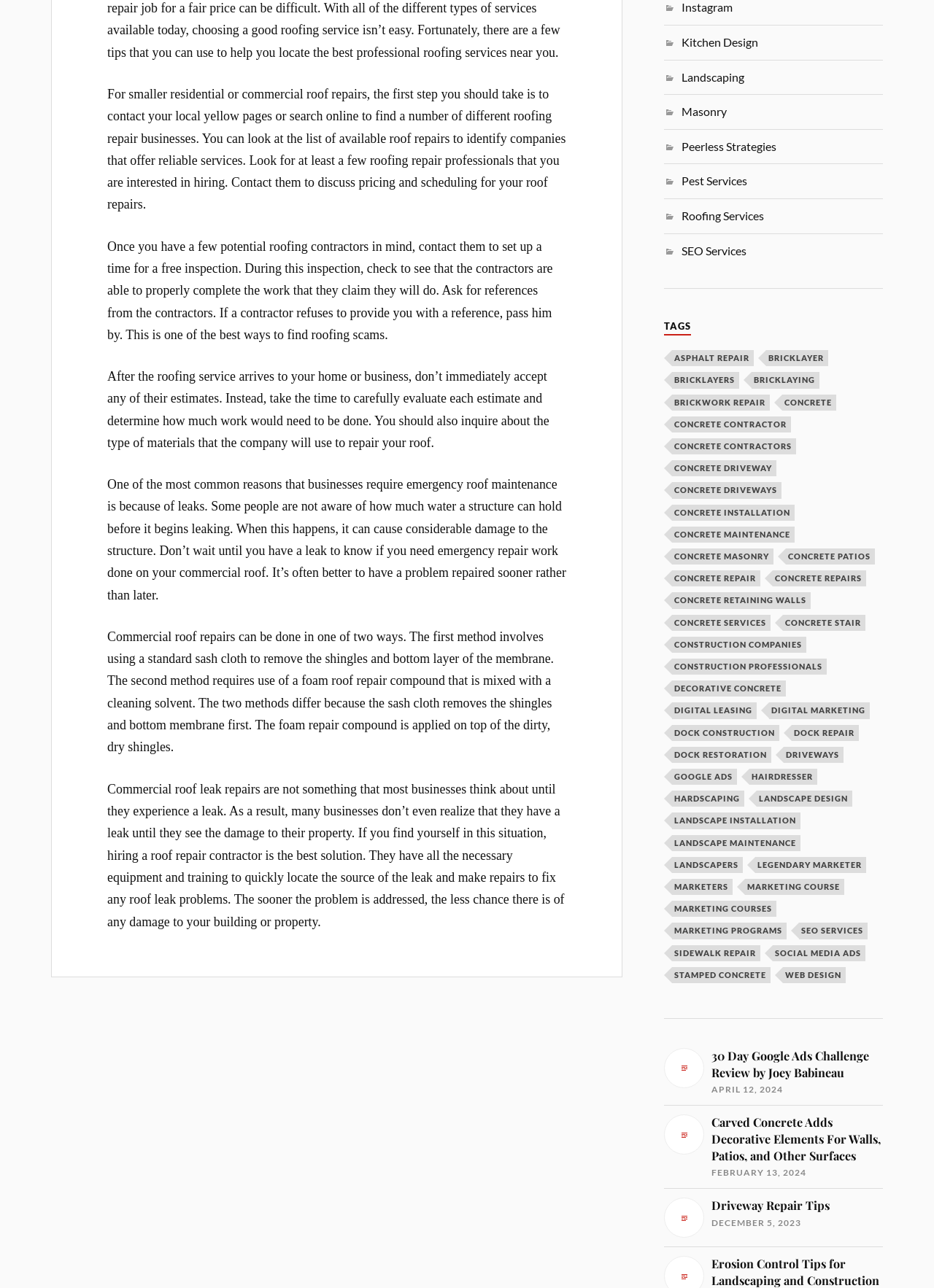Please find the bounding box coordinates of the element that needs to be clicked to perform the following instruction: "Explore 'Concrete Patios'". The bounding box coordinates should be four float numbers between 0 and 1, represented as [left, top, right, bottom].

[0.842, 0.426, 0.937, 0.438]